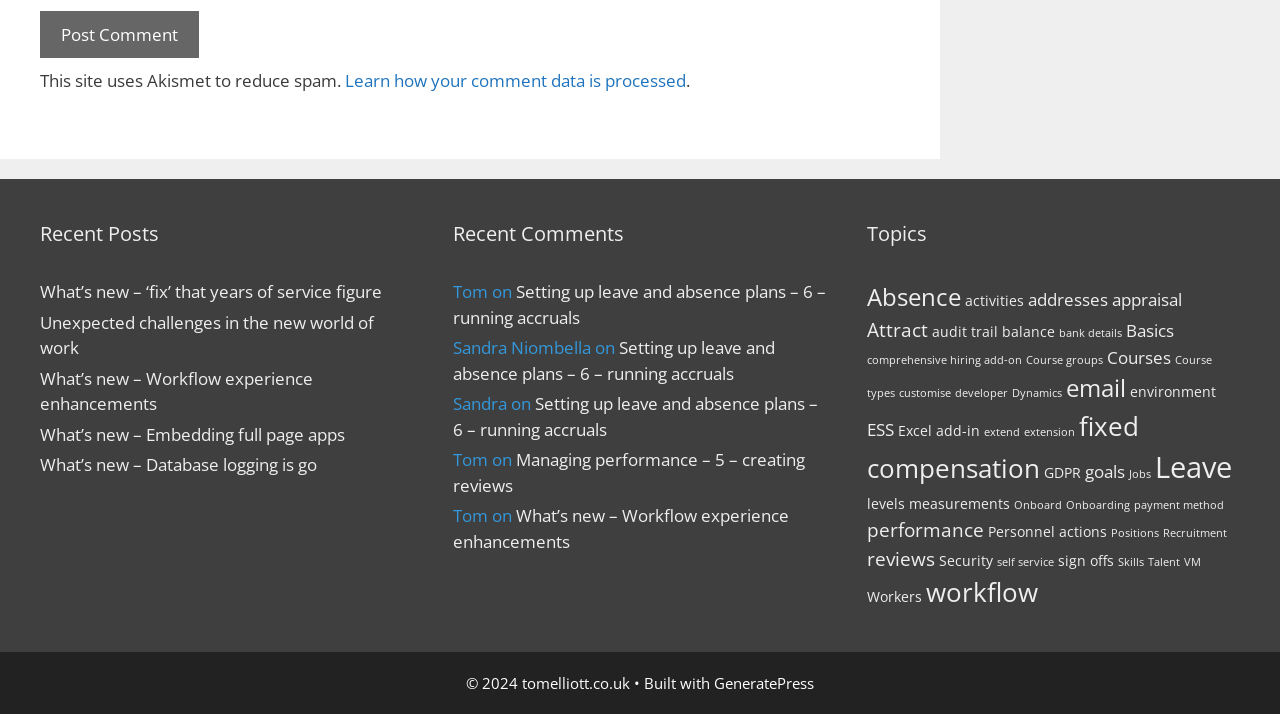Highlight the bounding box of the UI element that corresponds to this description: "bank details".

[0.827, 0.456, 0.876, 0.476]